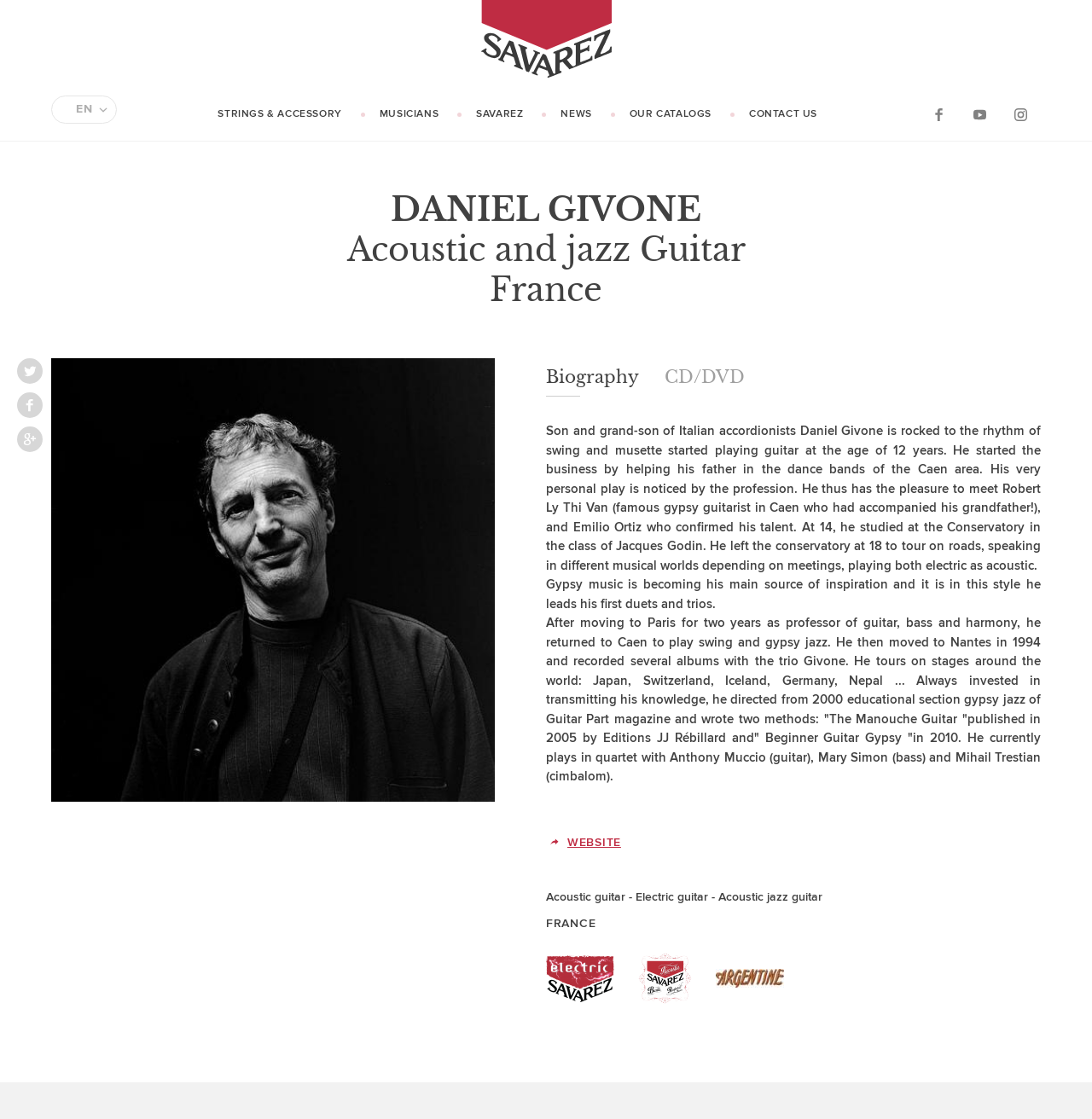Can you identify the bounding box coordinates of the clickable region needed to carry out this instruction: 'Visit the Facebook page'? The coordinates should be four float numbers within the range of 0 to 1, stated as [left, top, right, bottom].

[0.841, 0.078, 0.878, 0.126]